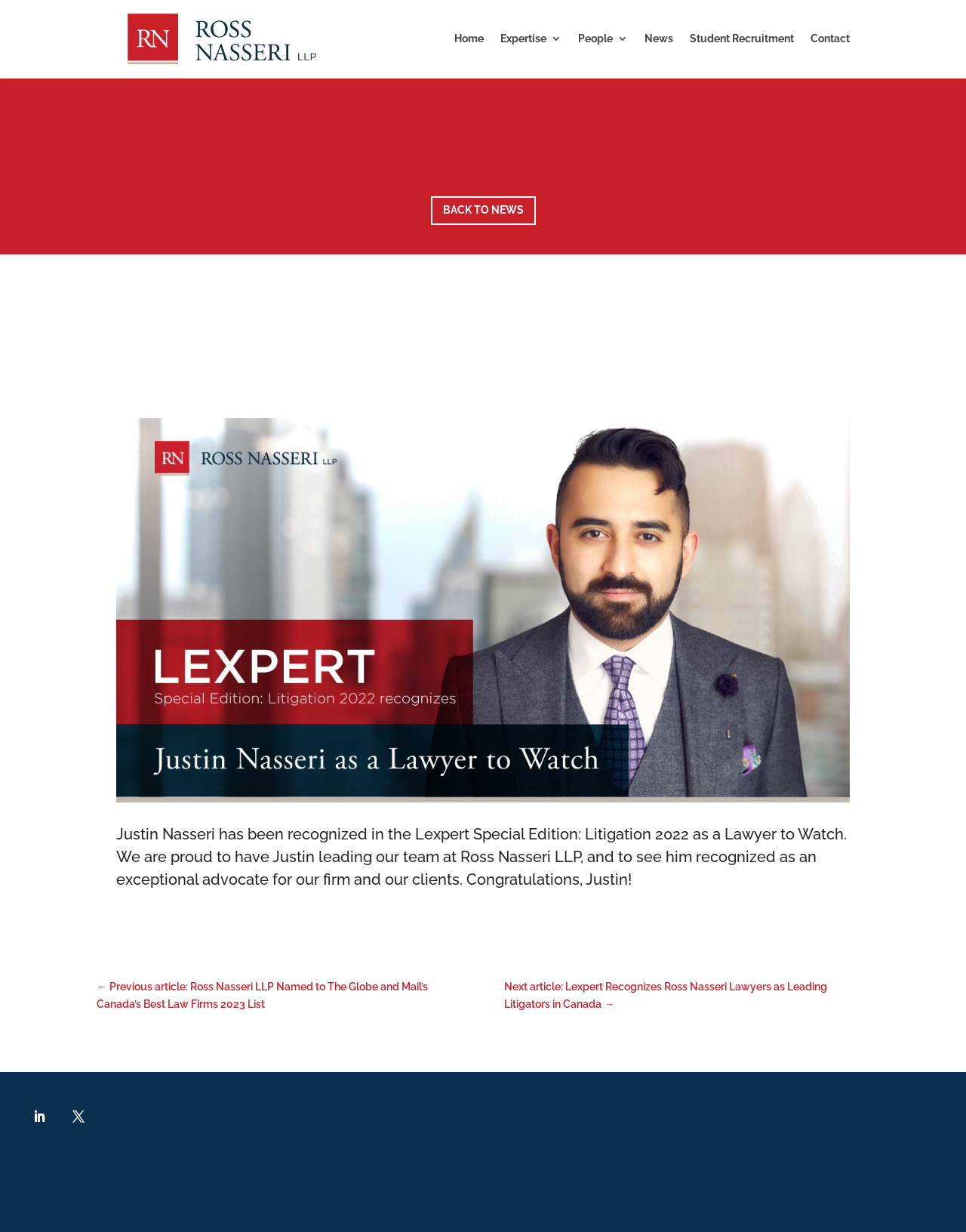Please predict the bounding box coordinates (top-left x, top-left y, bottom-right x, bottom-right y) for the UI element in the screenshot that fits the description: info@rossnasseri.com

[0.436, 0.926, 0.564, 0.938]